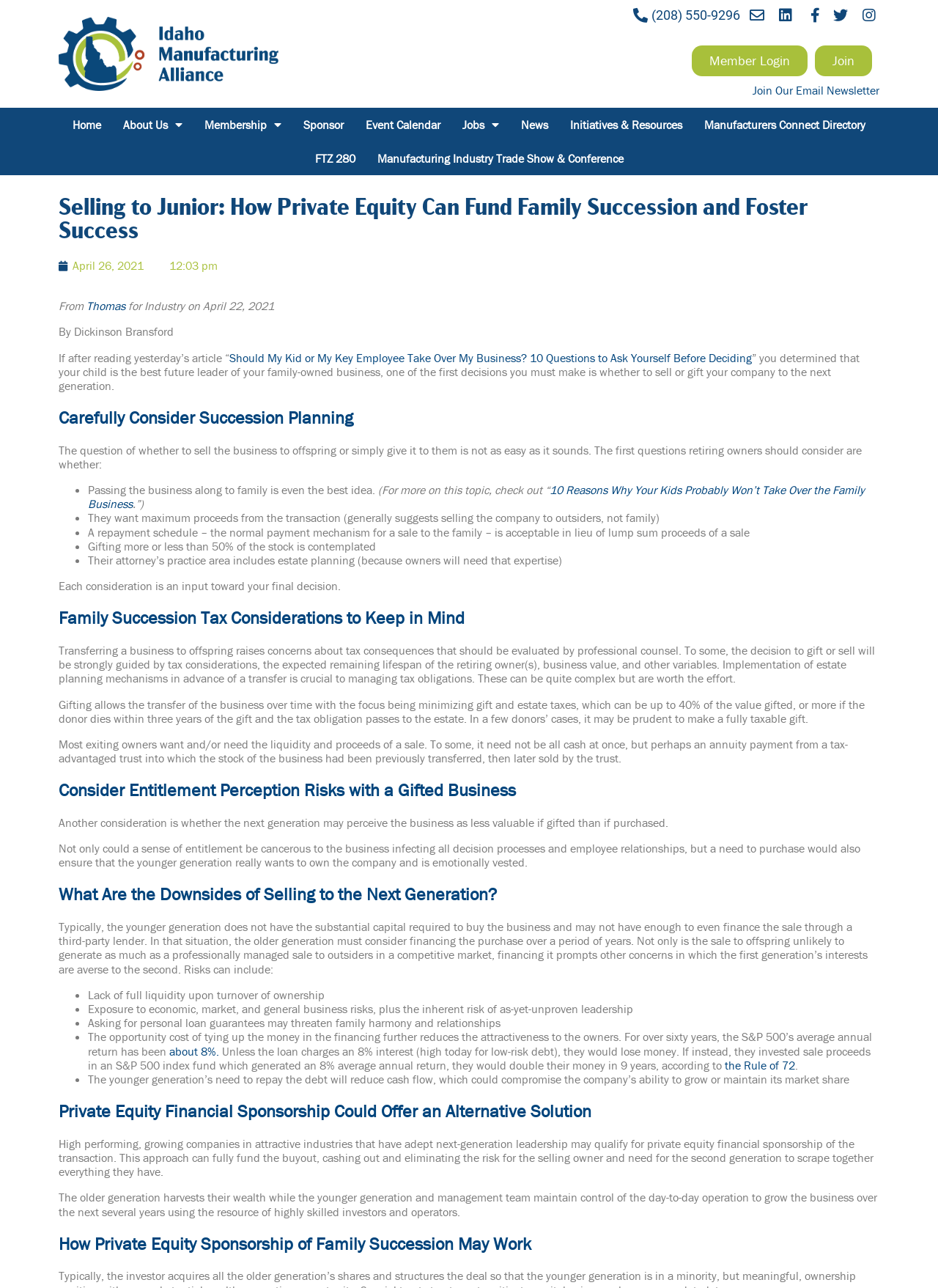Please provide a brief answer to the following inquiry using a single word or phrase:
What is the concern with gifting a business to the next generation?

Entitlement perception risks